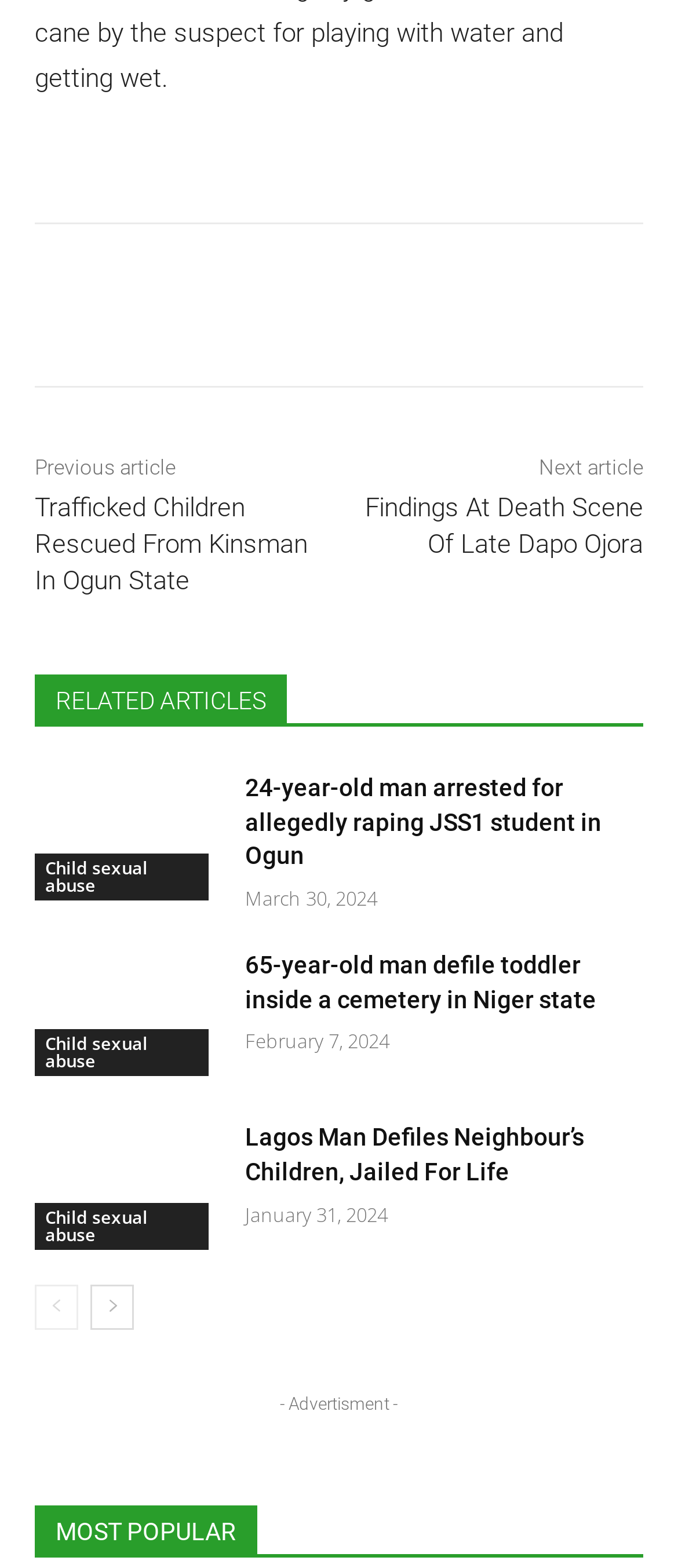What is the function of the 'prev-page' and 'next-page' links?
Use the information from the screenshot to give a comprehensive response to the question.

The 'prev-page' and 'next-page' links are likely used for pagination, allowing users to move to the previous or next page of articles, as indicated by their positions and text.